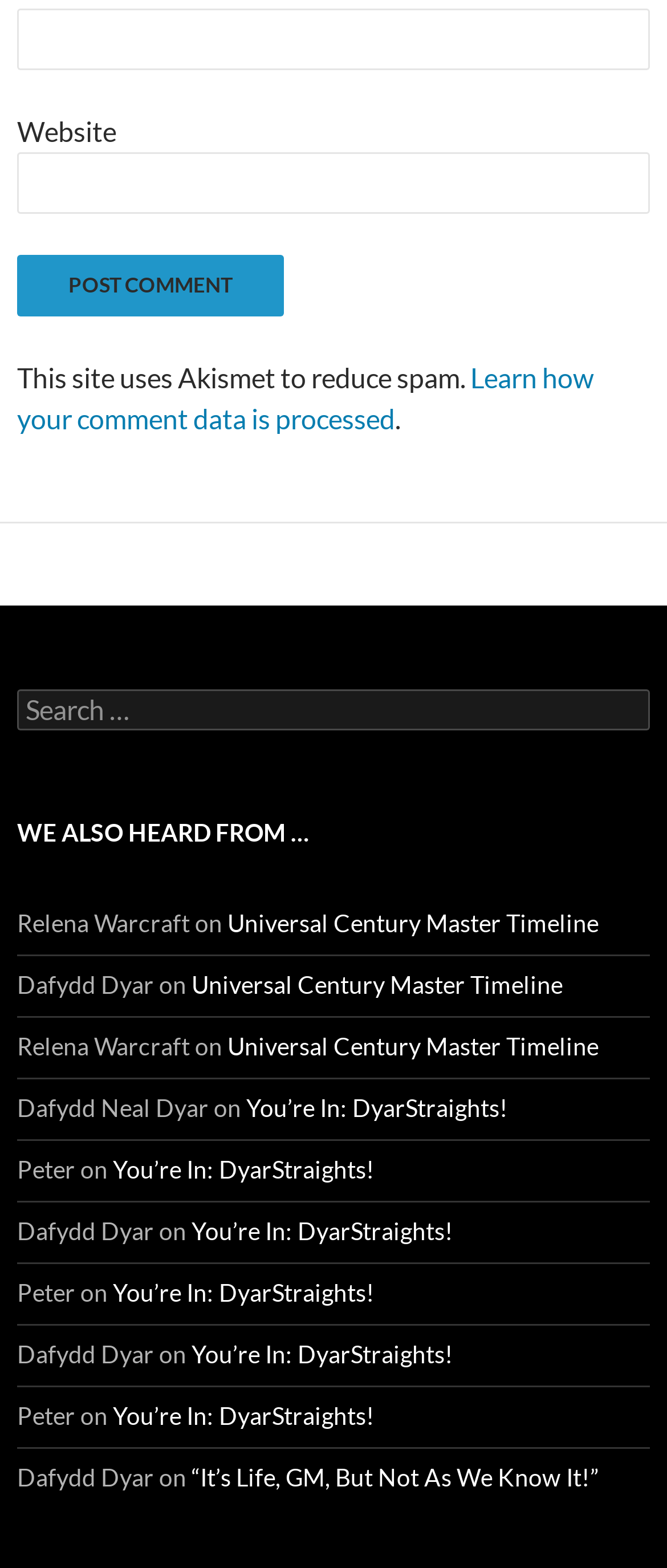Find the bounding box coordinates of the element's region that should be clicked in order to follow the given instruction: "Post a comment". The coordinates should consist of four float numbers between 0 and 1, i.e., [left, top, right, bottom].

[0.026, 0.162, 0.426, 0.201]